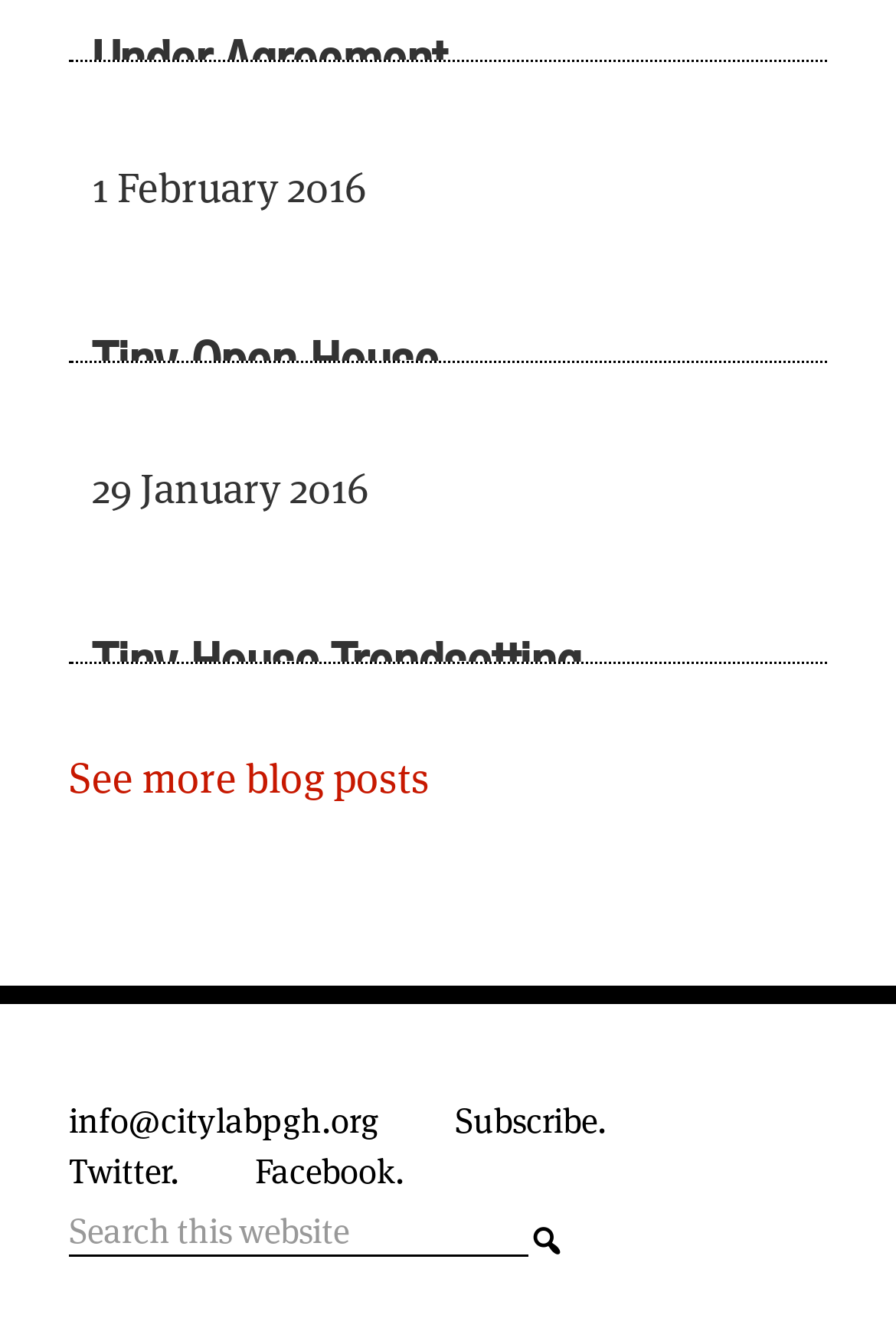Please identify the bounding box coordinates of the area I need to click to accomplish the following instruction: "Click on 'Tiny Open House'".

[0.077, 0.099, 0.923, 0.272]